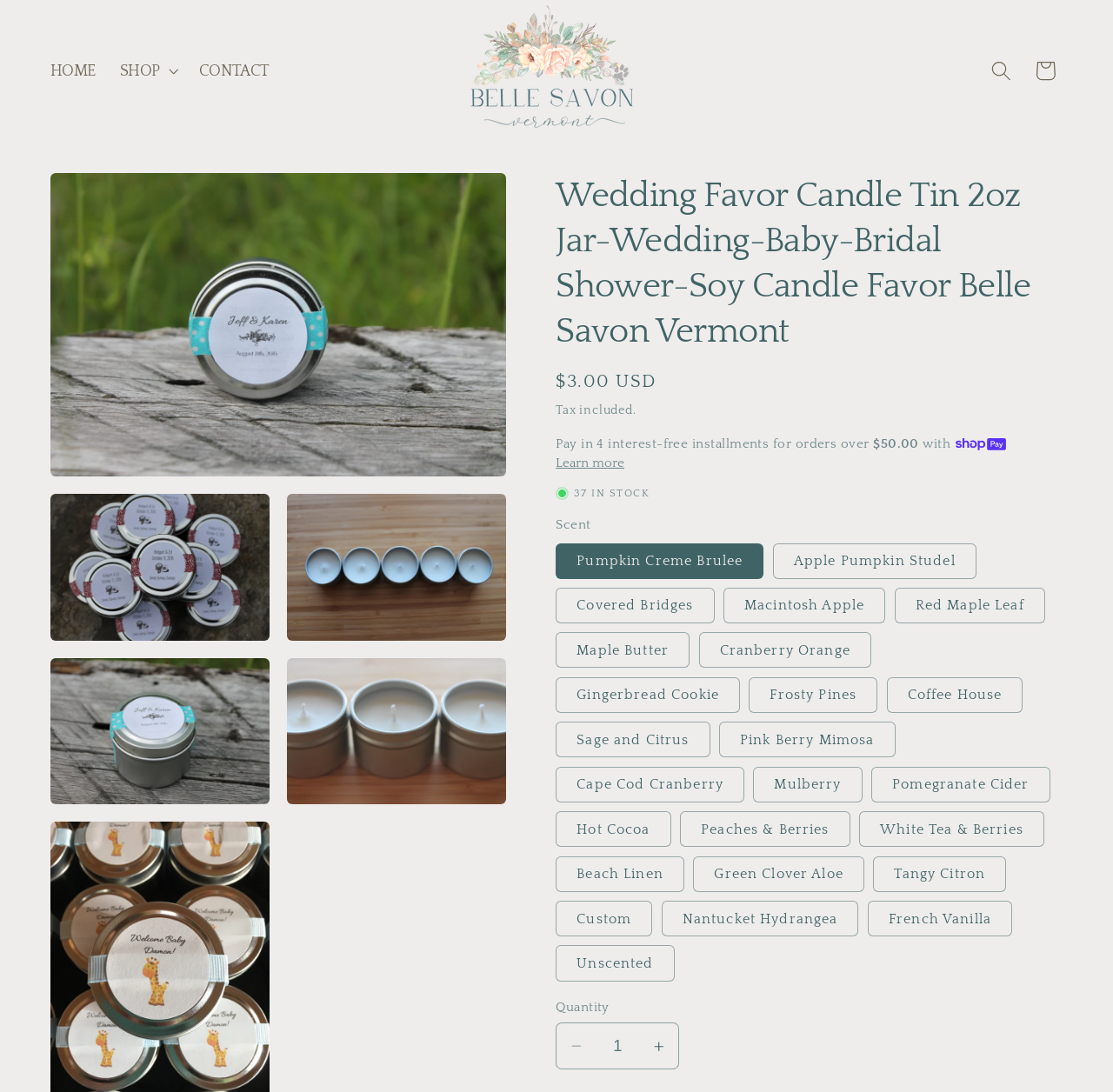Please answer the following query using a single word or phrase: 
How many scents are available for the candle?

21